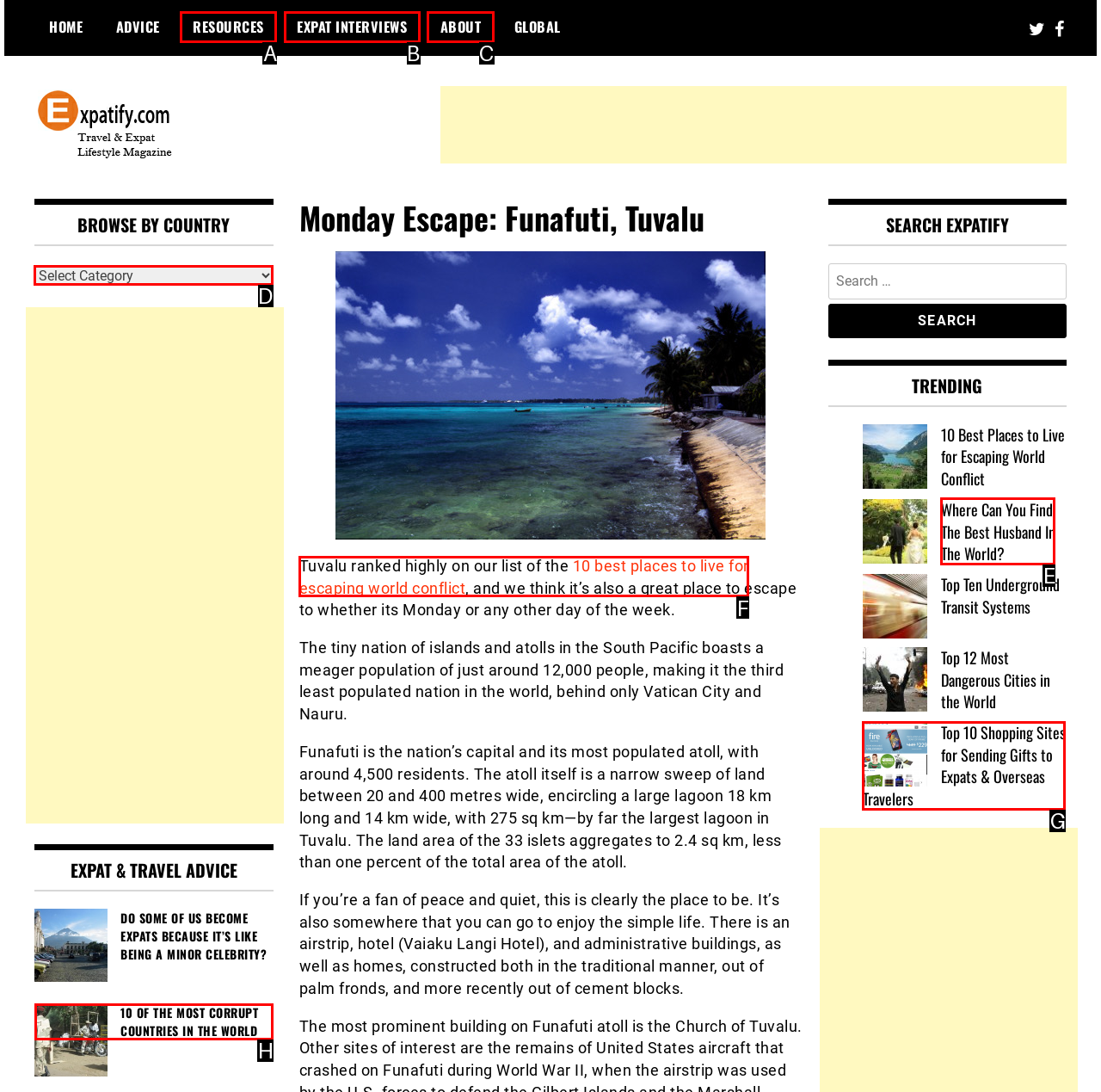What option should you select to complete this task: Browse by country? Indicate your answer by providing the letter only.

D